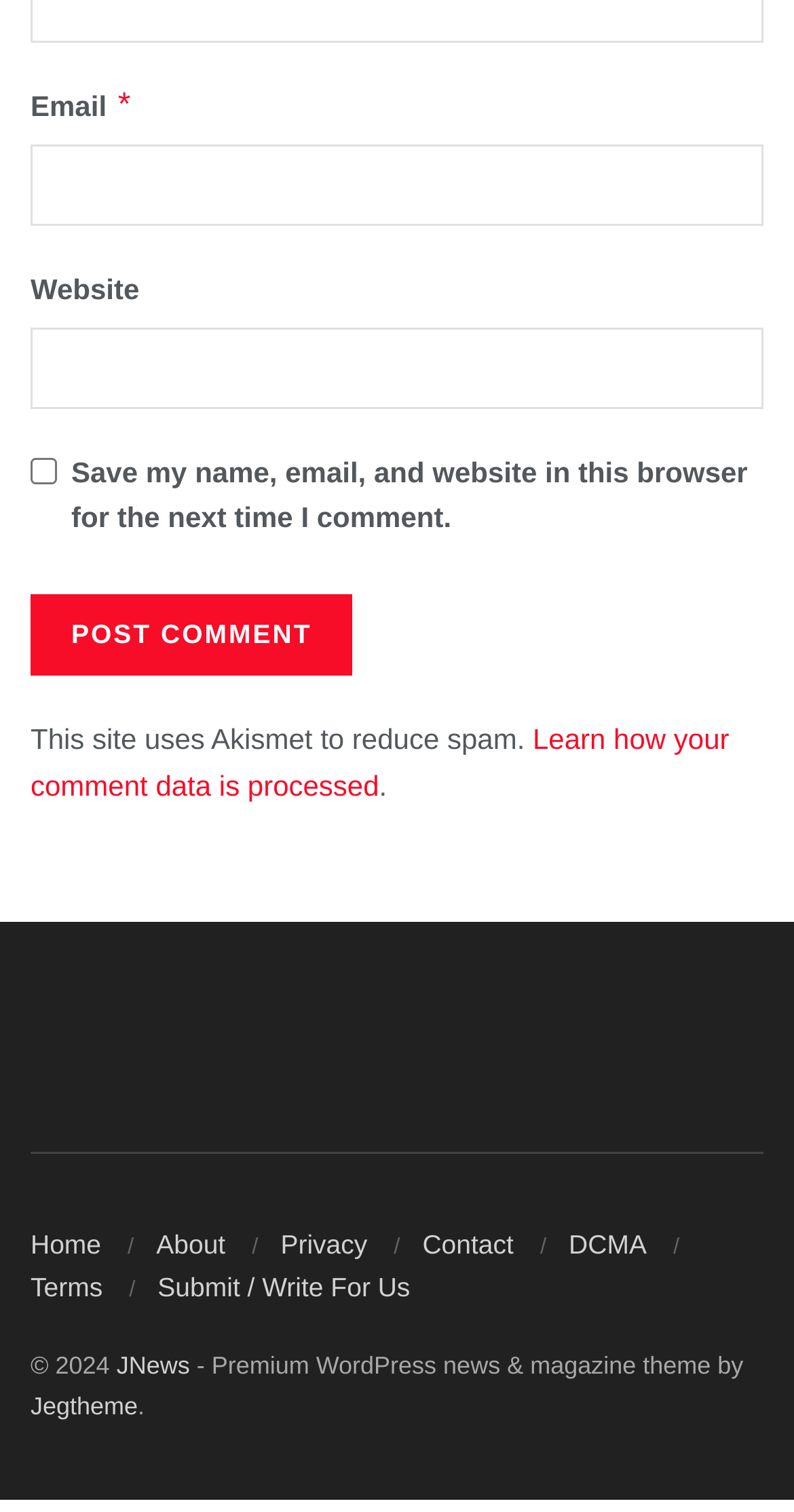Please specify the bounding box coordinates of the element that should be clicked to execute the given instruction: 'Visit website'. Ensure the coordinates are four float numbers between 0 and 1, expressed as [left, top, right, bottom].

[0.038, 0.229, 0.962, 0.283]